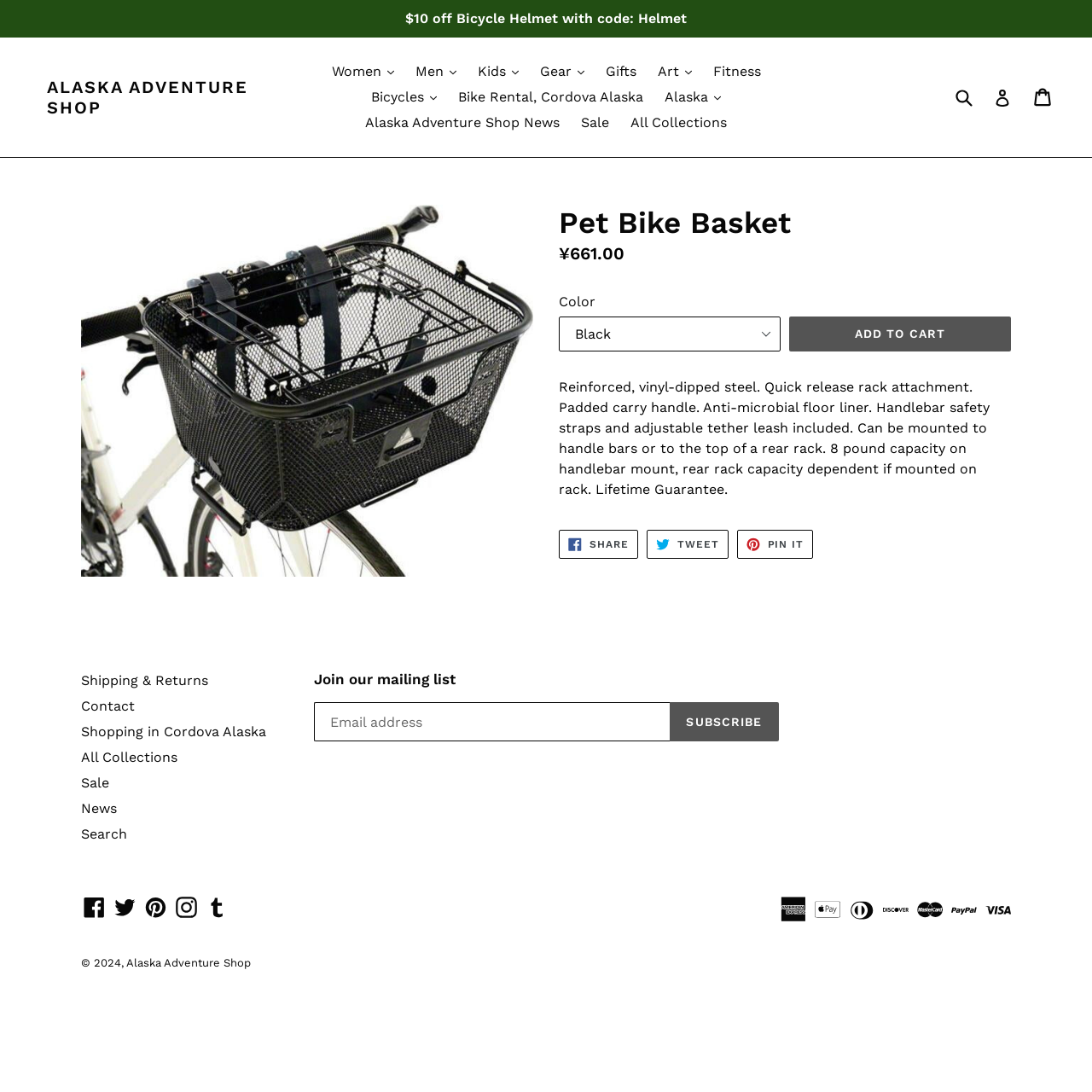What is the capacity of the Pet Bike Basket on handlebar mount?
Provide a detailed and extensive answer to the question.

I found the capacity of the Pet Bike Basket on handlebar mount by reading the product description, which says '8 pound capacity on handlebar mount, rear rack capacity dependent if mounted on rack'.